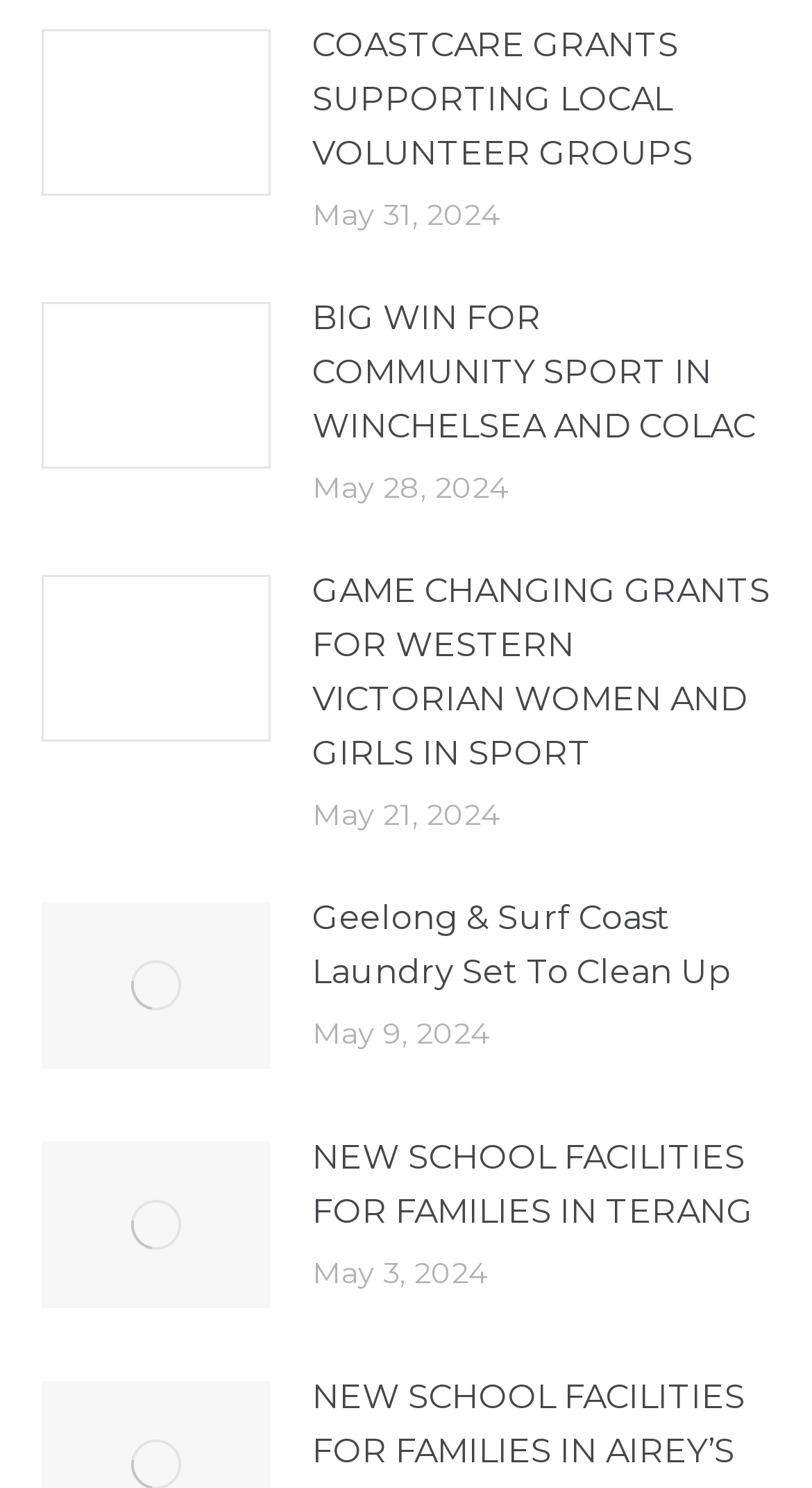What is the title of the second article?
Answer the question using a single word or phrase, according to the image.

BIG WIN FOR COMMUNITY SPORT IN WINCHELSEA AND COLAC